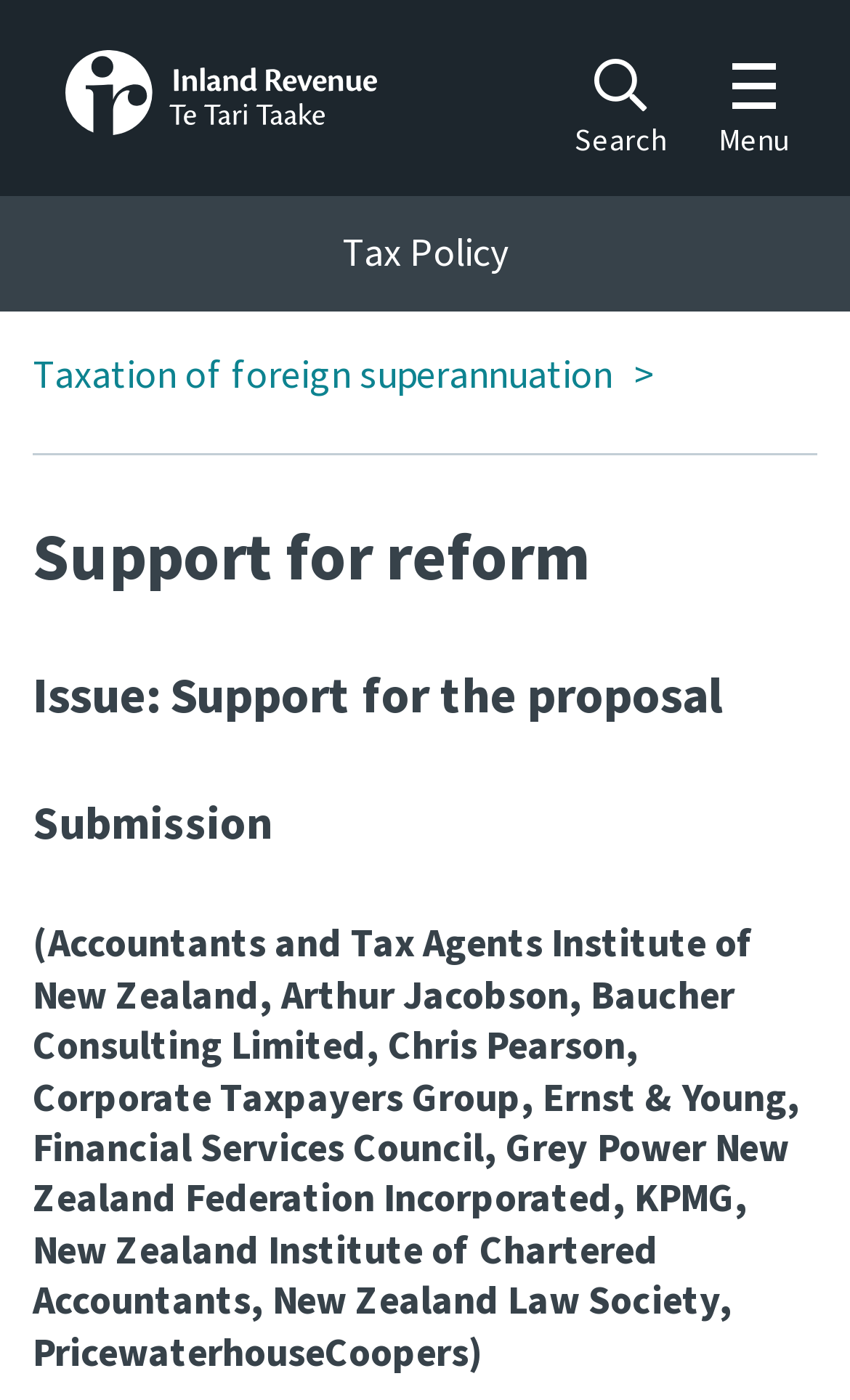How many links are on the webpage?
Answer the question with just one word or phrase using the image.

6